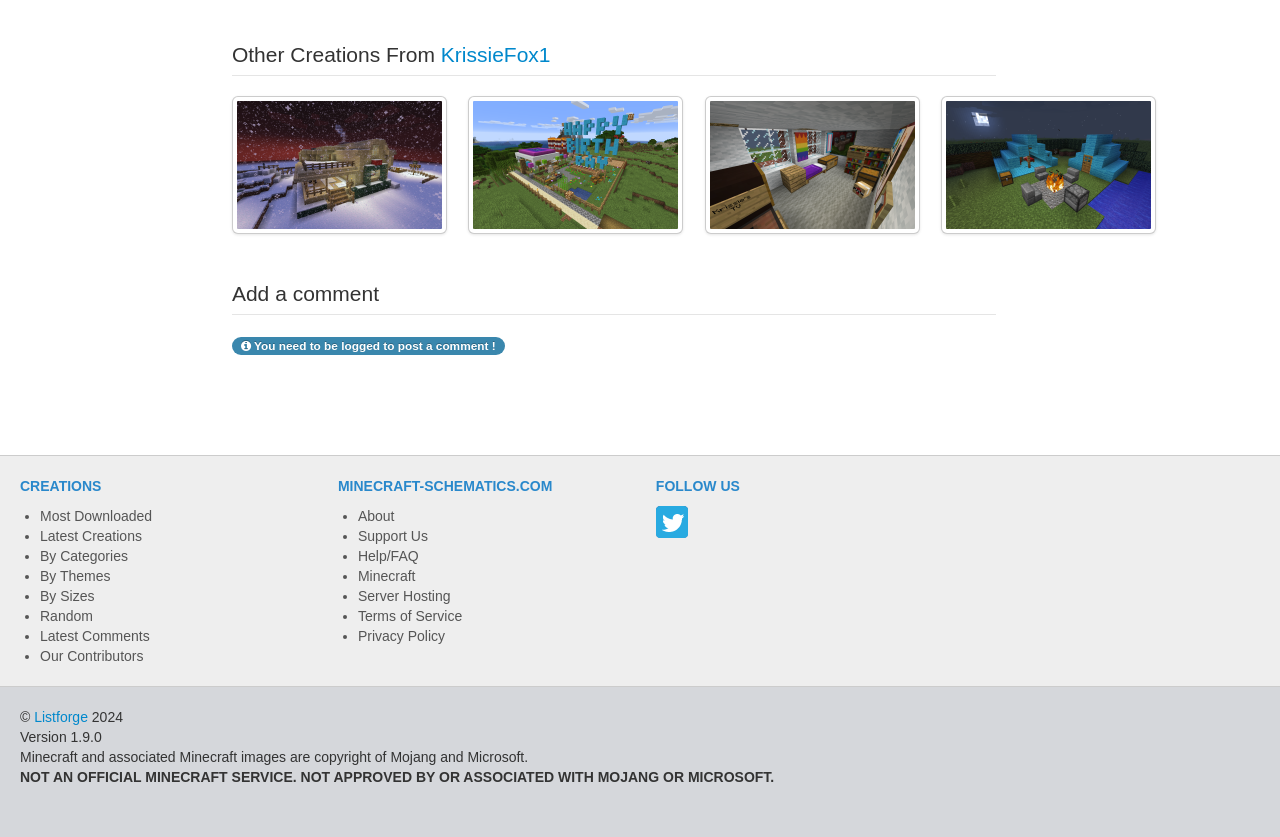Identify the bounding box coordinates of the element to click to follow this instruction: 'Add a comment'. Ensure the coordinates are four float values between 0 and 1, provided as [left, top, right, bottom].

[0.181, 0.337, 0.296, 0.364]